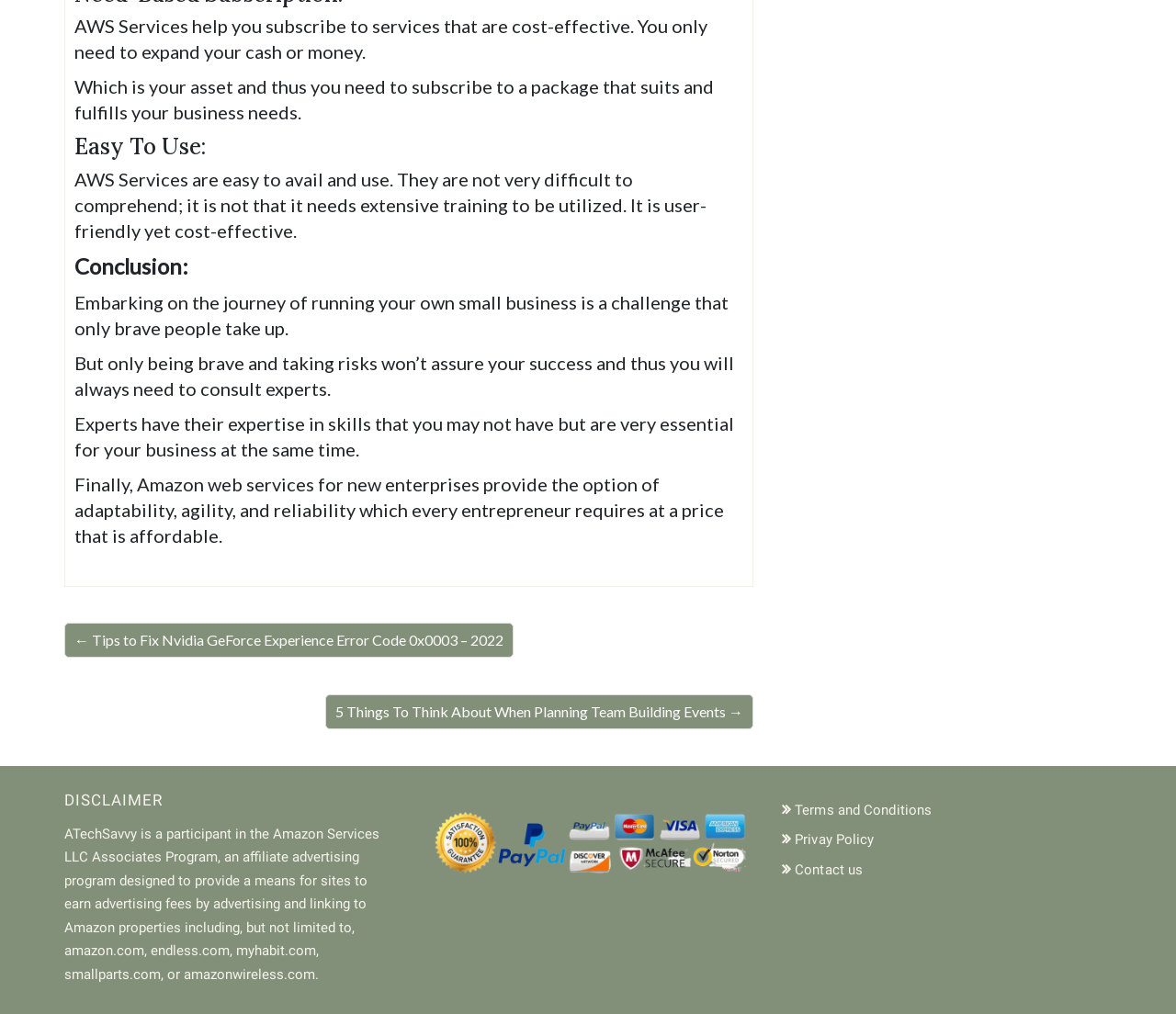What is the main topic of the webpage?
Answer the question with a single word or phrase by looking at the picture.

AWS Services